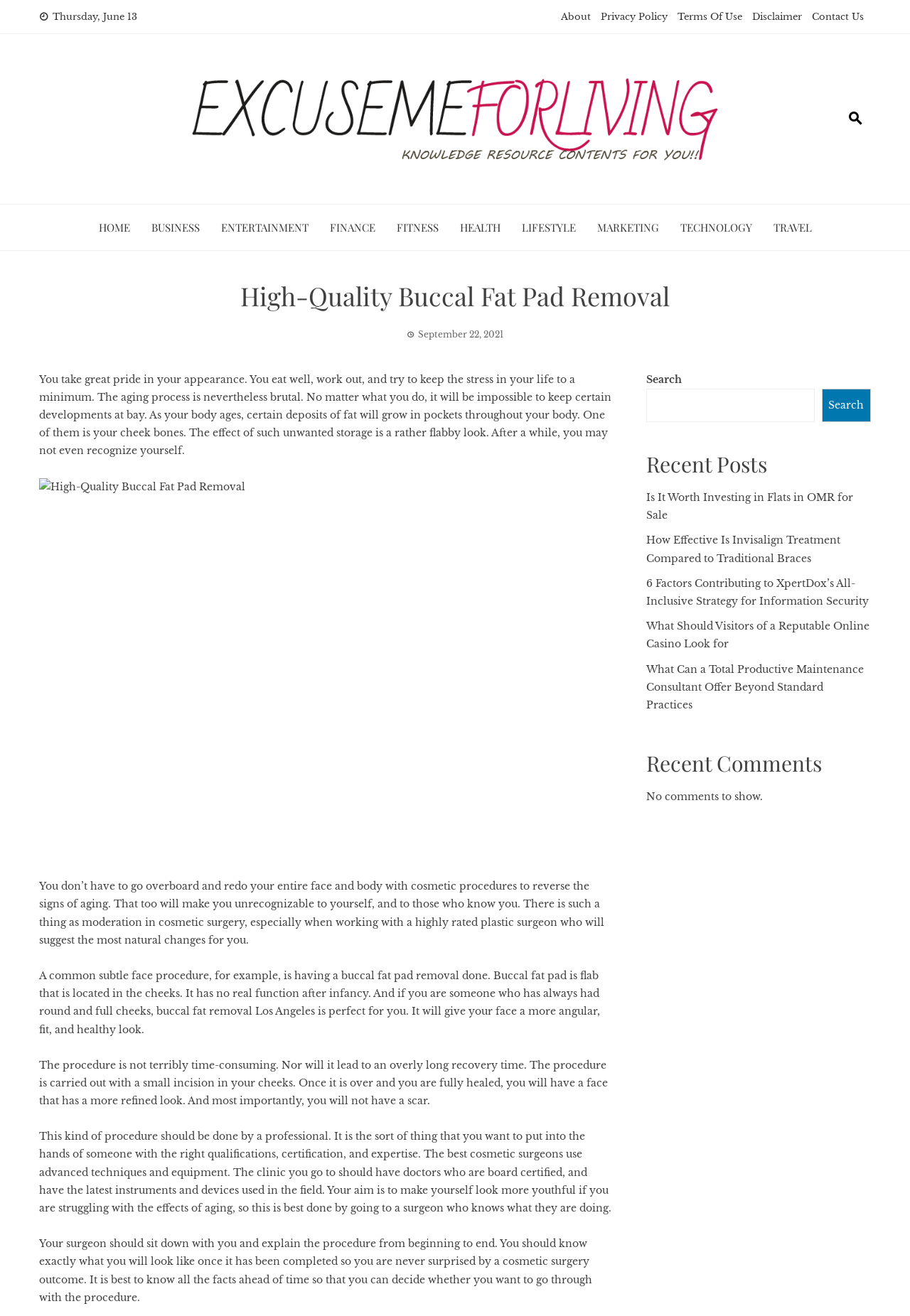Predict the bounding box coordinates of the area that should be clicked to accomplish the following instruction: "View article details". The bounding box coordinates should consist of four float numbers between 0 and 1, i.e., [left, top, right, bottom].

None